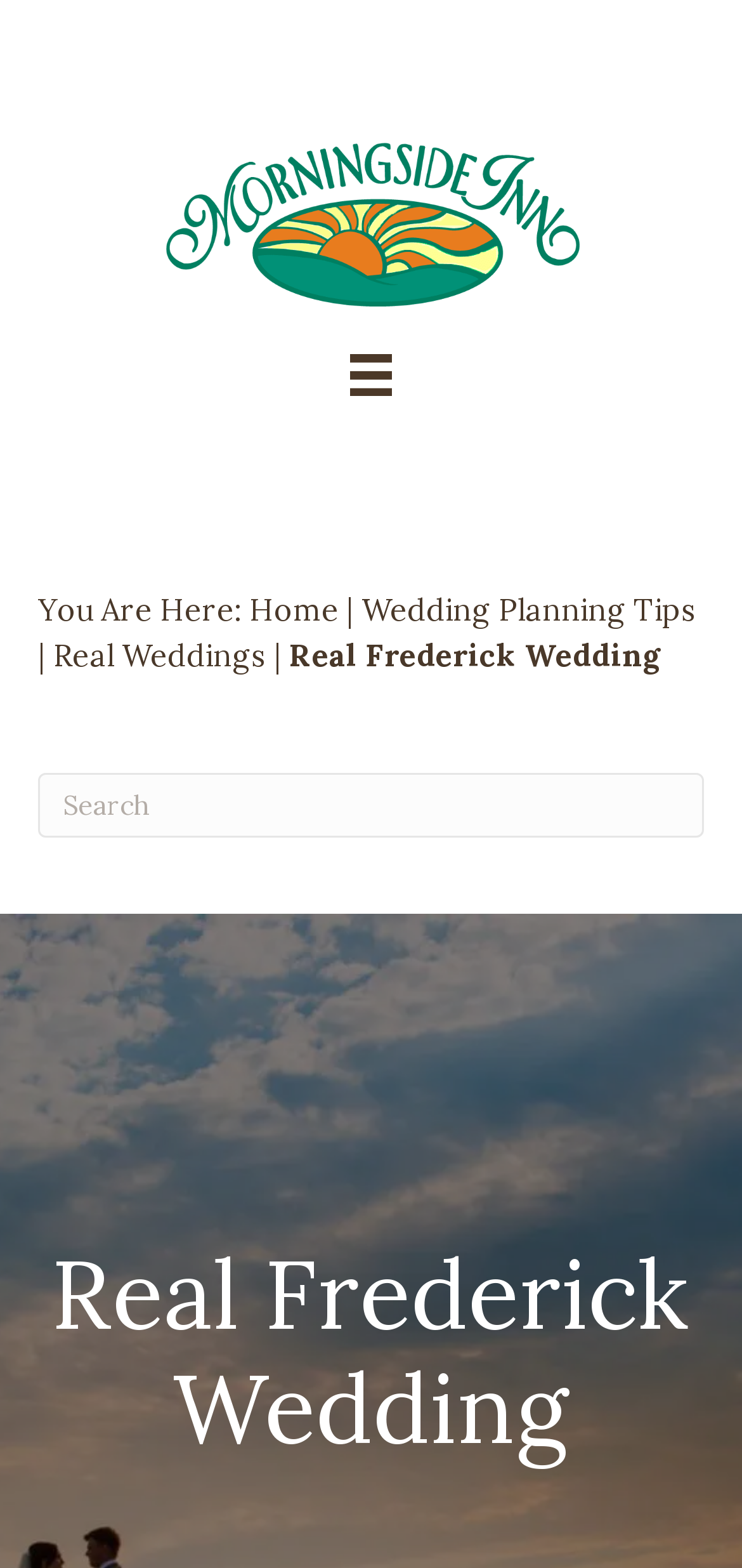What is the logo on the top left? Based on the screenshot, please respond with a single word or phrase.

Morningside Logo